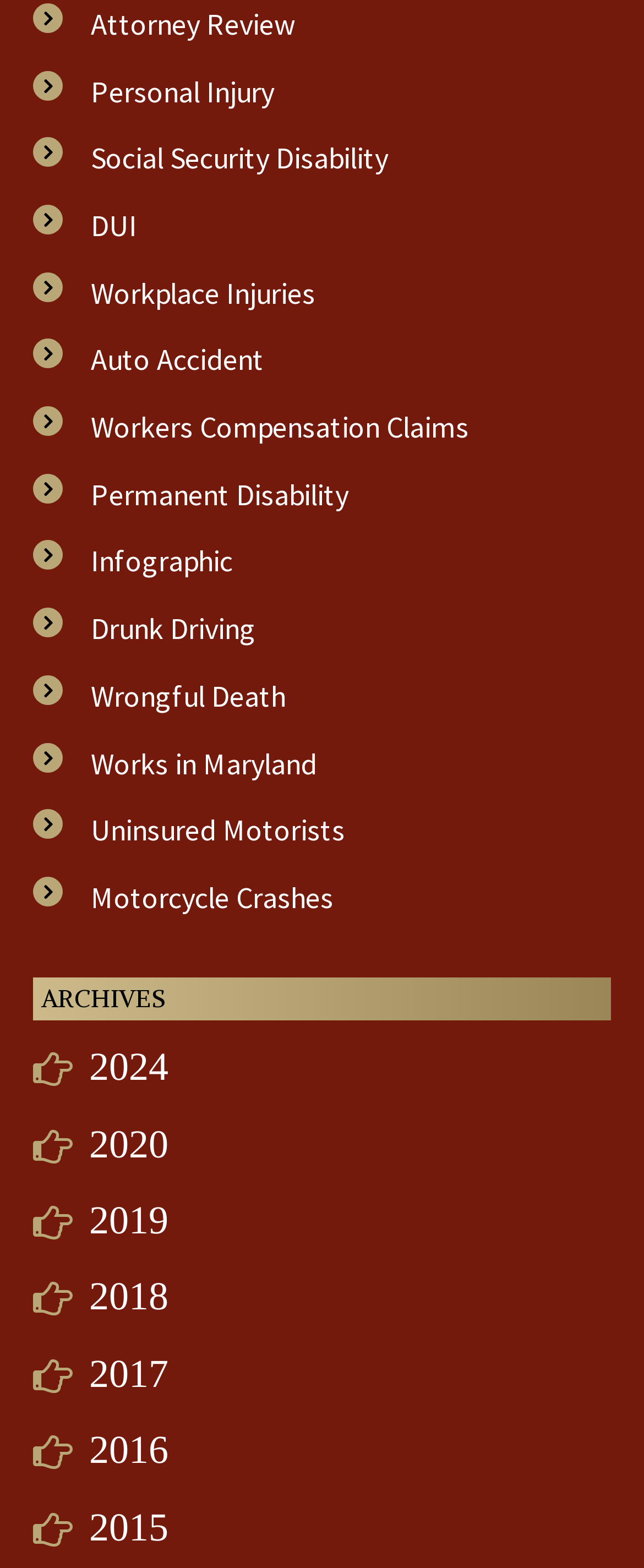Determine the bounding box coordinates for the UI element described. Format the coordinates as (top-left x, top-left y, bottom-right x, bottom-right y) and ensure all values are between 0 and 1. Element description: Works in Maryland

[0.141, 0.474, 0.492, 0.499]